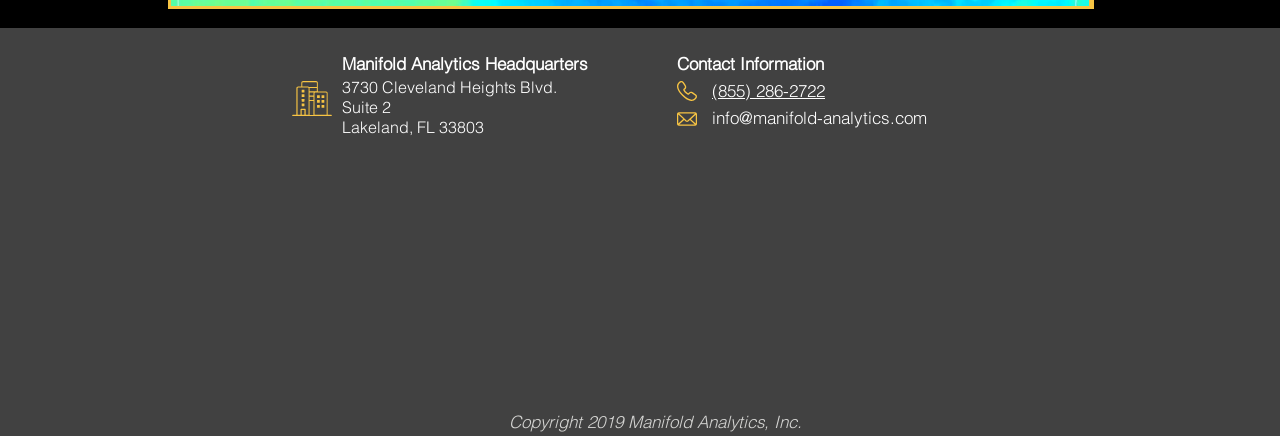What is the email address?
Please give a detailed answer to the question using the information shown in the image.

The email address can be found in the link element with the text 'info@manifold-analytics.com' which is located next to the 'Contact Information' text, suggesting that the email address is info@manifold-analytics.com.